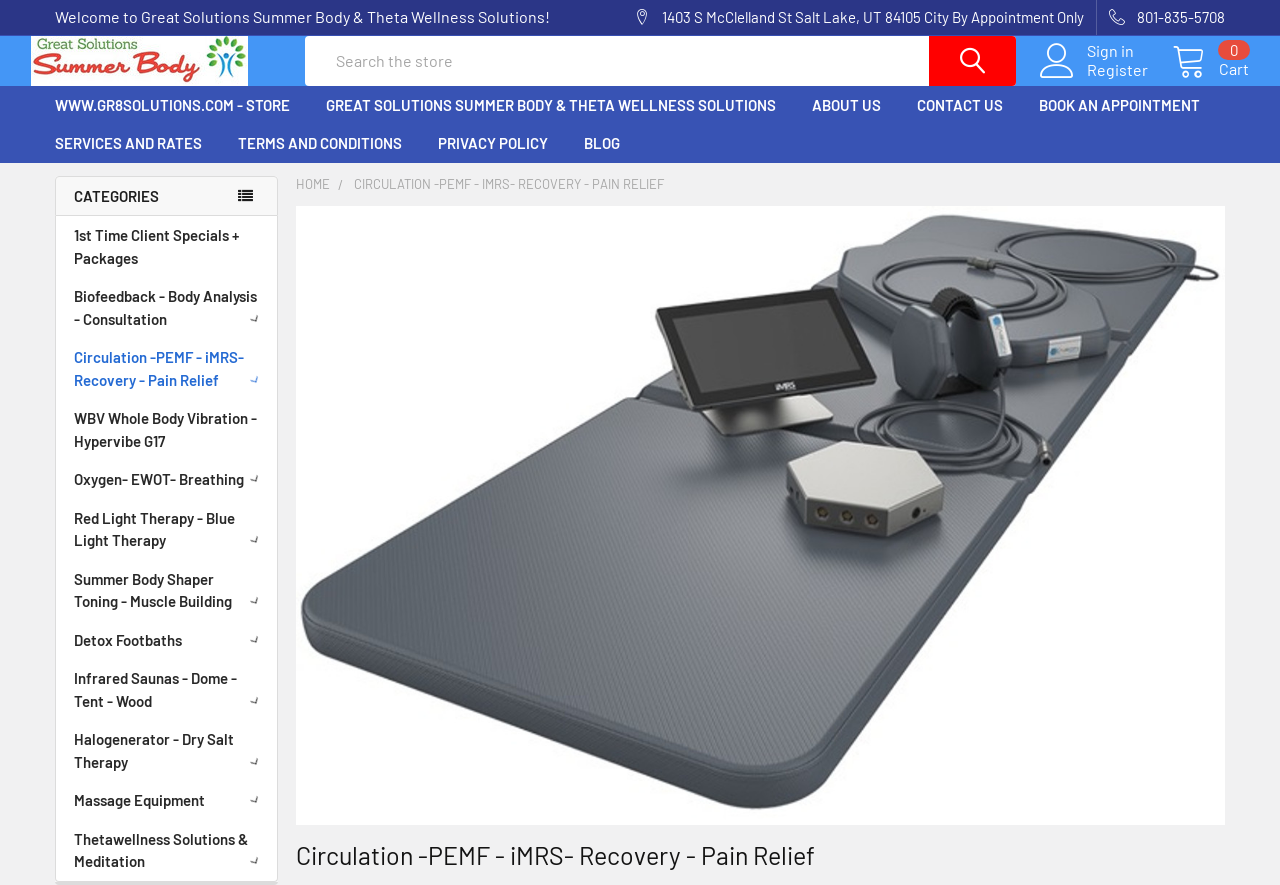Pinpoint the bounding box coordinates of the clickable element to carry out the following instruction: "View the cart."

[0.897, 0.061, 0.957, 0.102]